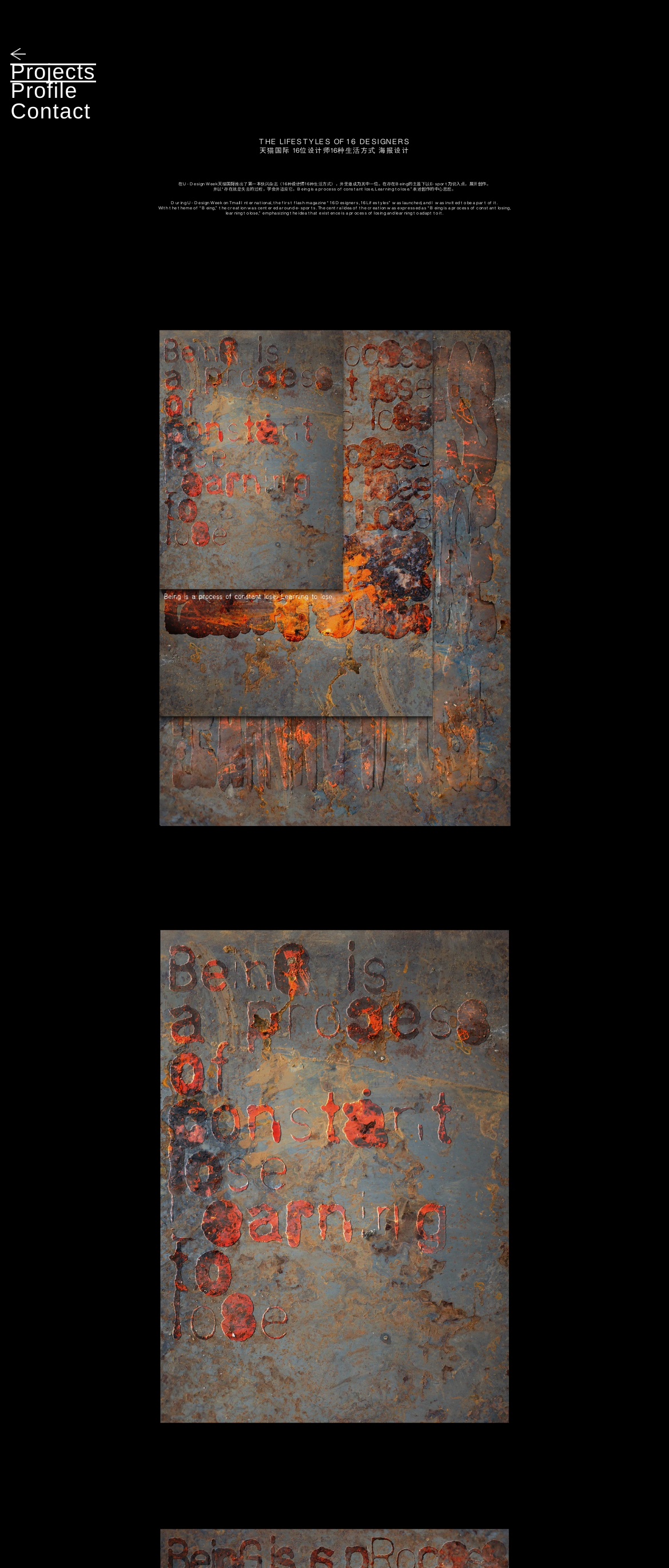What is the title of the flash magazine?
Please use the image to deliver a detailed and complete answer.

The title of the flash magazine is '16 Designers, 16 Lifestyles', which was launched during U-Design Week on Tmall International.